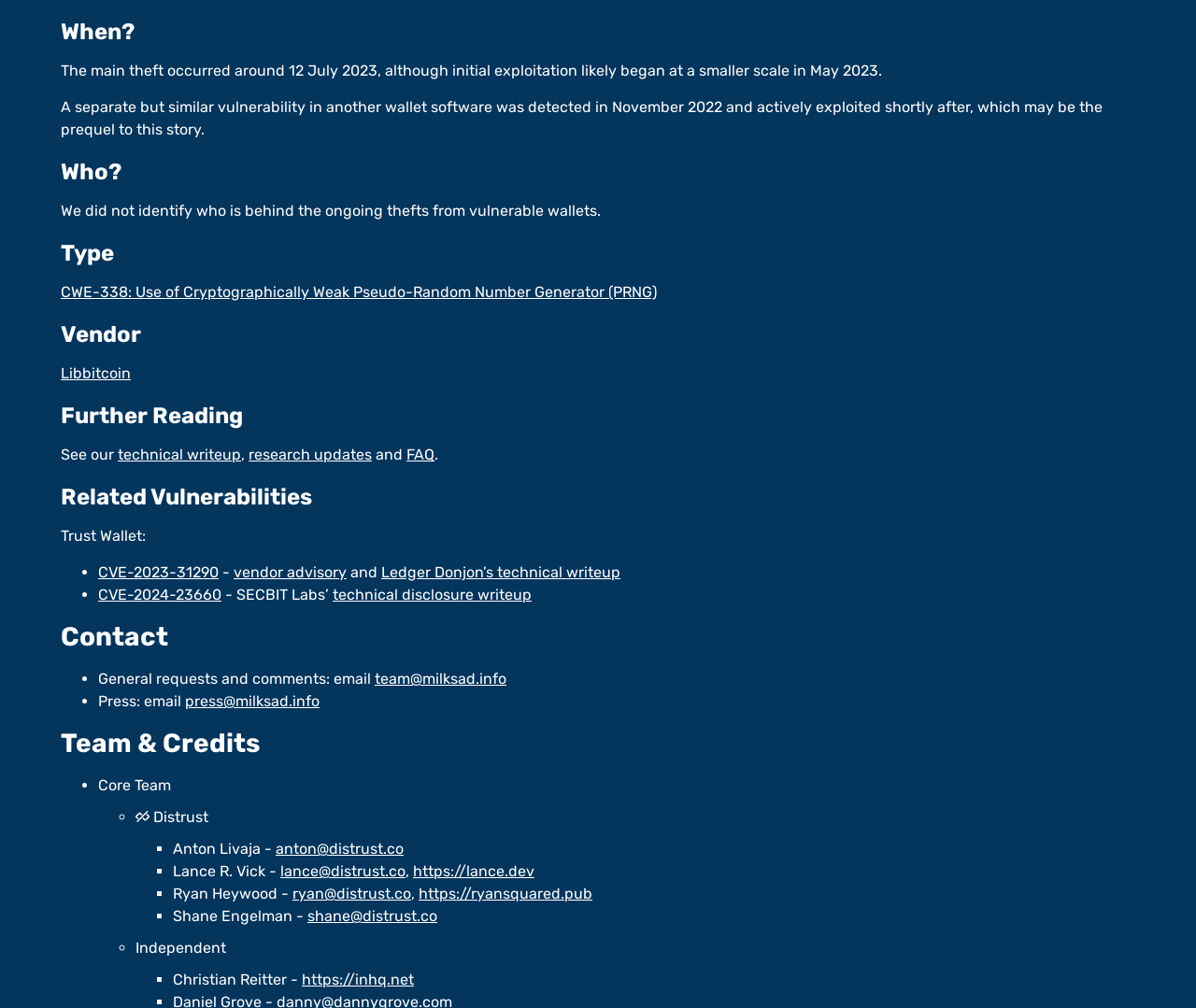Analyze the image and give a detailed response to the question:
Who is behind the ongoing thefts?

The answer can be found in the 'Who?' section, which states 'We did not identify who is behind the ongoing thefts from vulnerable wallets.'